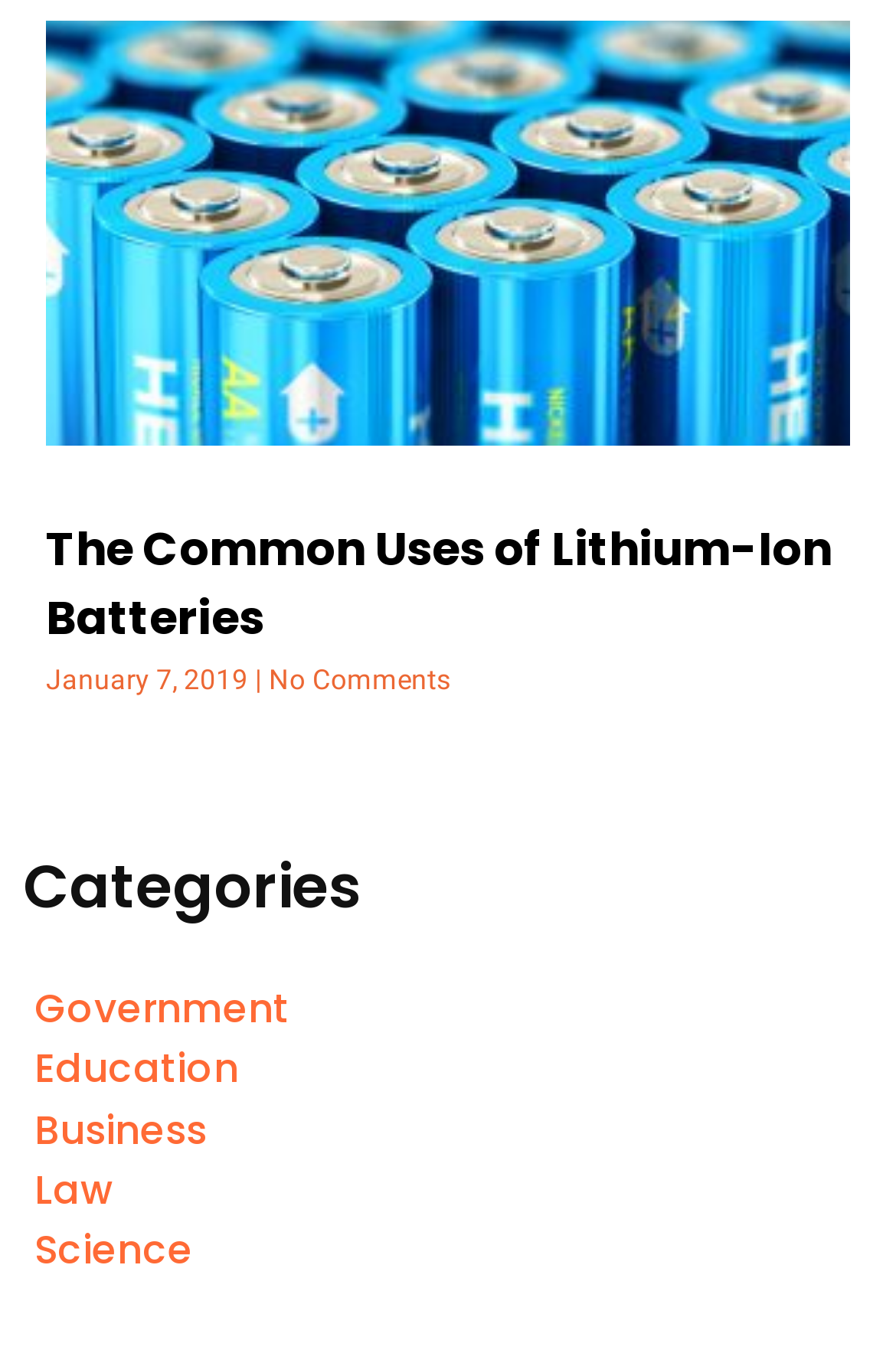Please provide a comprehensive answer to the question based on the screenshot: How many comments are there on the article?

The number of comments can be found in the static text element located below the date of the article, which reads 'No Comments'.